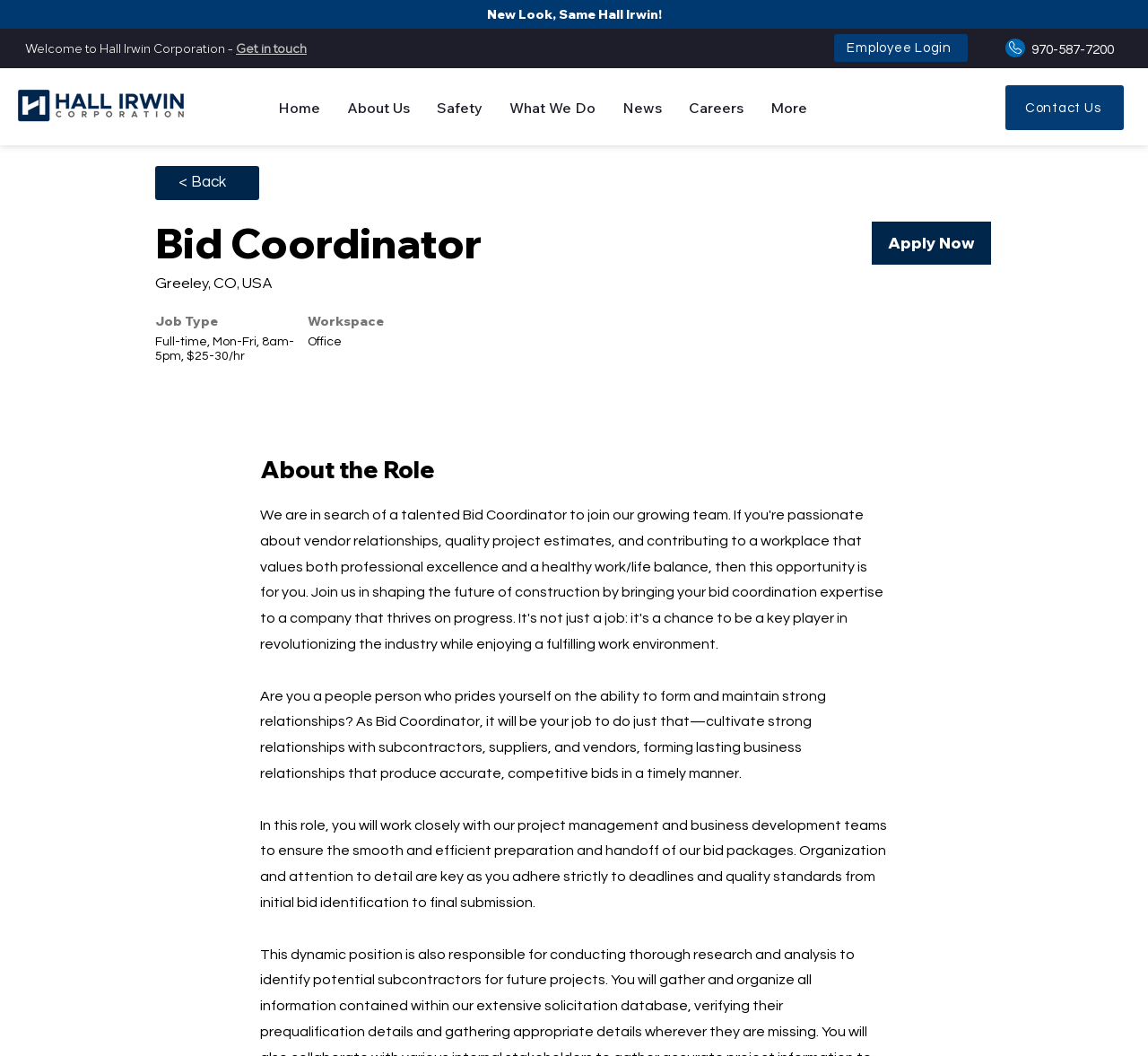What is the workspace?
Based on the image, answer the question in a detailed manner.

I found the workspace 'Office' from the StaticText element 'Workspace' with bounding box coordinates [0.268, 0.297, 0.334, 0.312] and its corresponding description 'Office' with bounding box coordinates [0.268, 0.318, 0.298, 0.33].